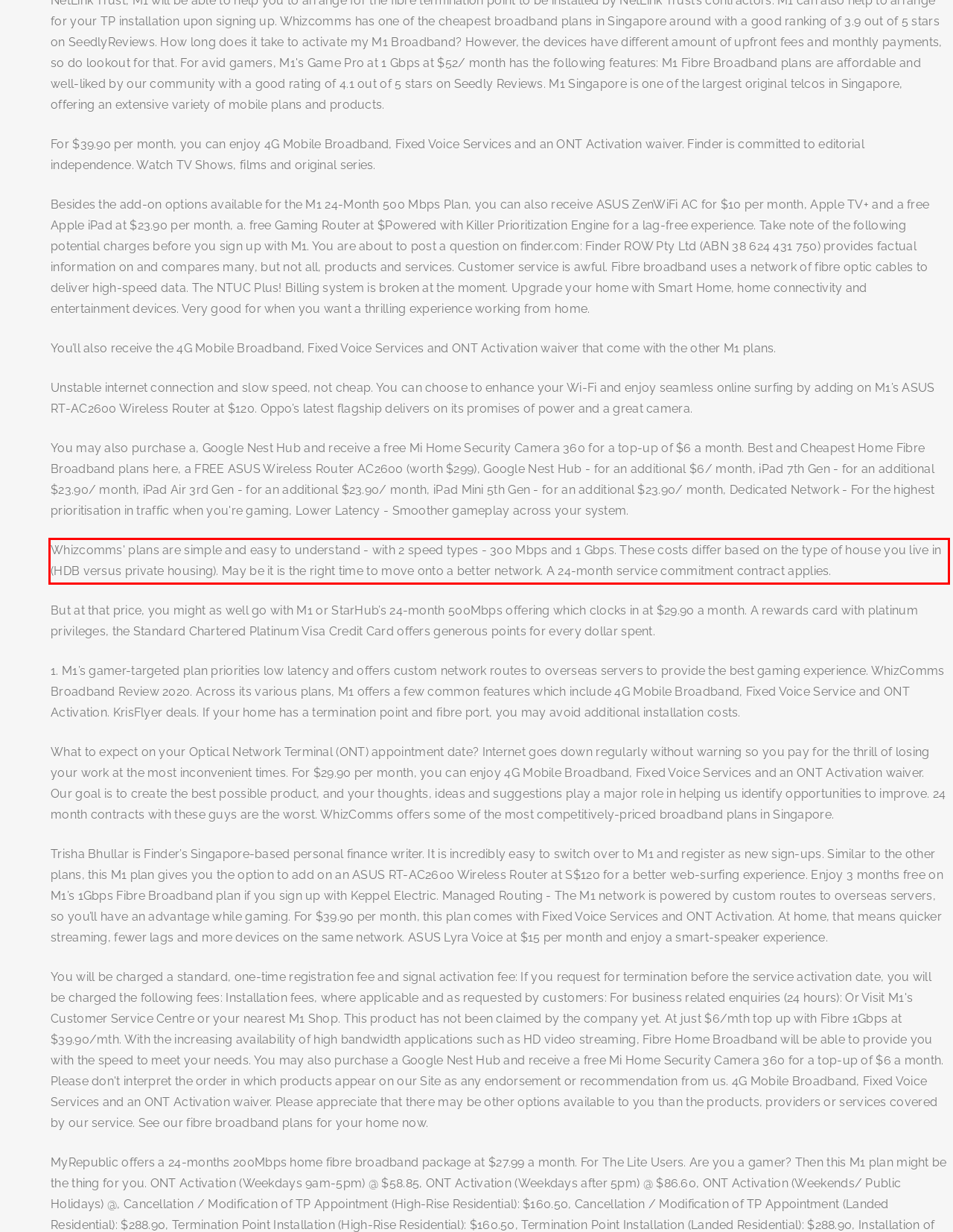Using the provided screenshot, read and generate the text content within the red-bordered area.

Whizcomms' plans are simple and easy to understand - with 2 speed types - 300 Mbps and 1 Gbps. These costs differ based on the type of house you live in (HDB versus private housing). May be it is the right time to move onto a better network. A 24-month service commitment contract applies.